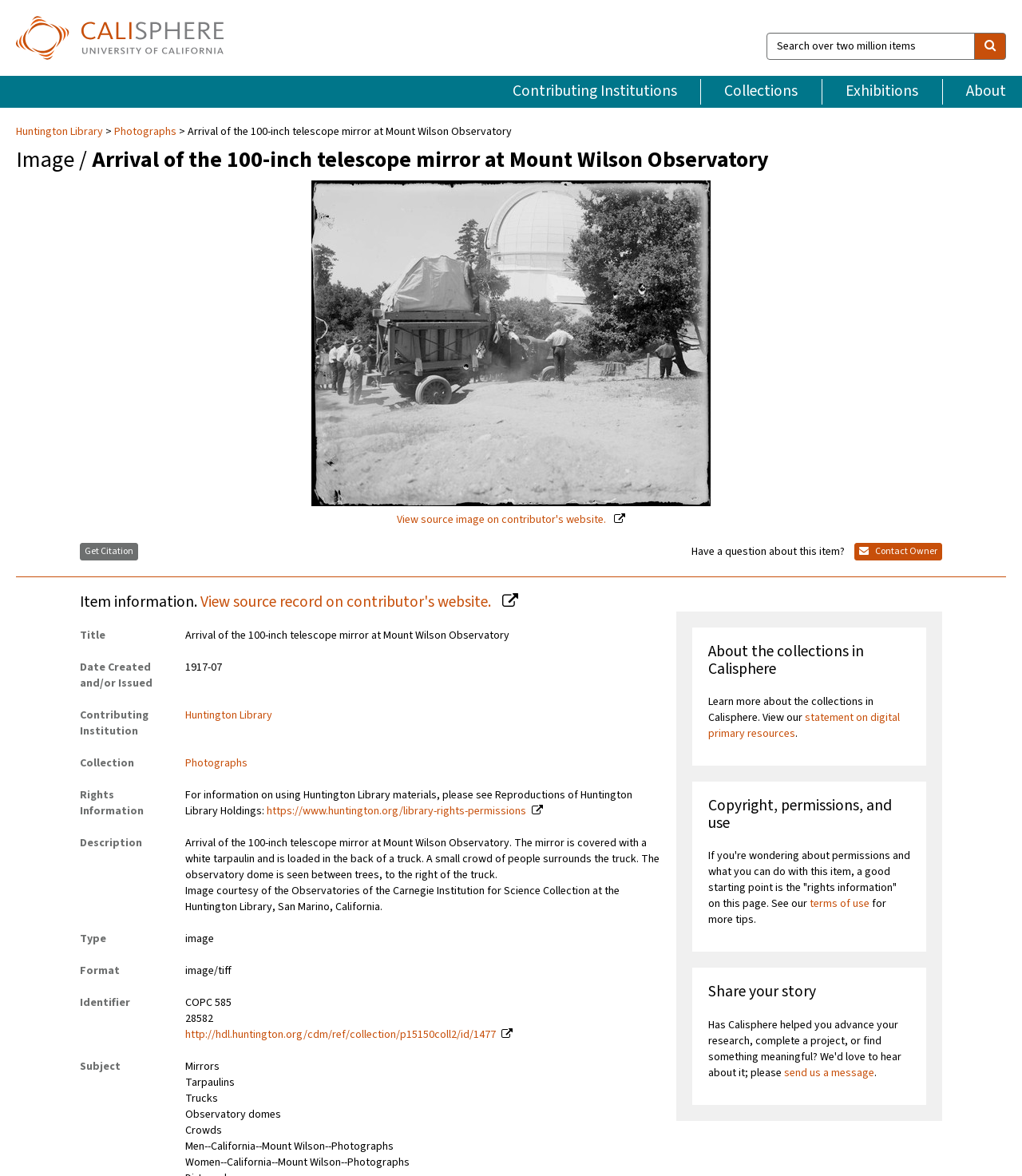Identify and provide the bounding box coordinates of the UI element described: "statement on digital primary resources". The coordinates should be formatted as [left, top, right, bottom], with each number being a float between 0 and 1.

[0.693, 0.604, 0.88, 0.631]